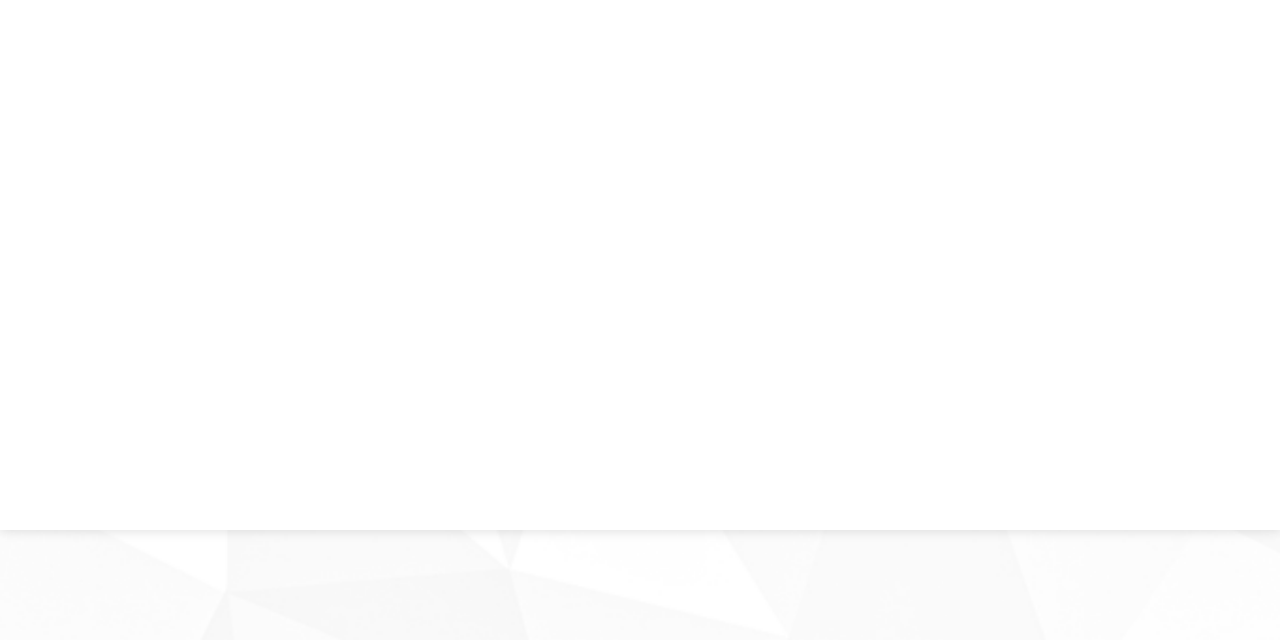Based on the element description Go to Top, identify the bounding box of the UI element in the given webpage screenshot. The coordinates should be in the format (top-left x, top-left y, bottom-right x, bottom-right y) and must be between 0 and 1.

[0.961, 0.922, 0.992, 0.984]